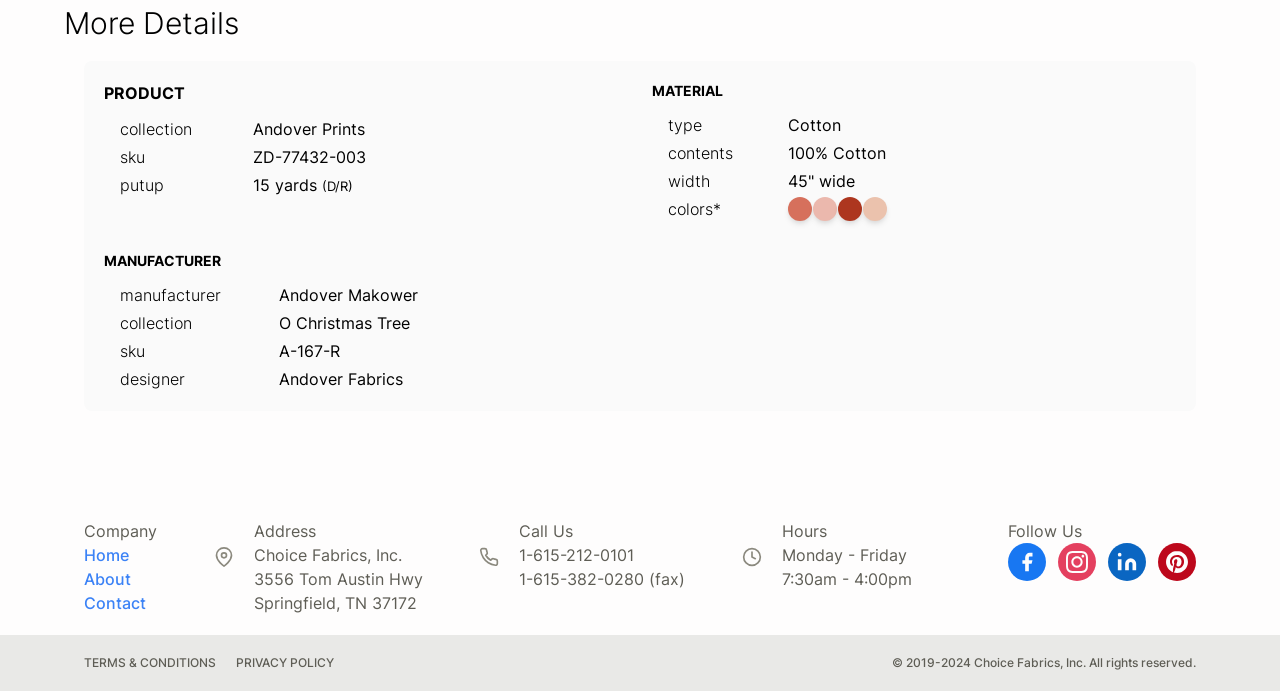Determine the bounding box for the HTML element described here: "Andover Makower". The coordinates should be given as [left, top, right, bottom] with each number being a float between 0 and 1.

[0.218, 0.41, 0.327, 0.444]